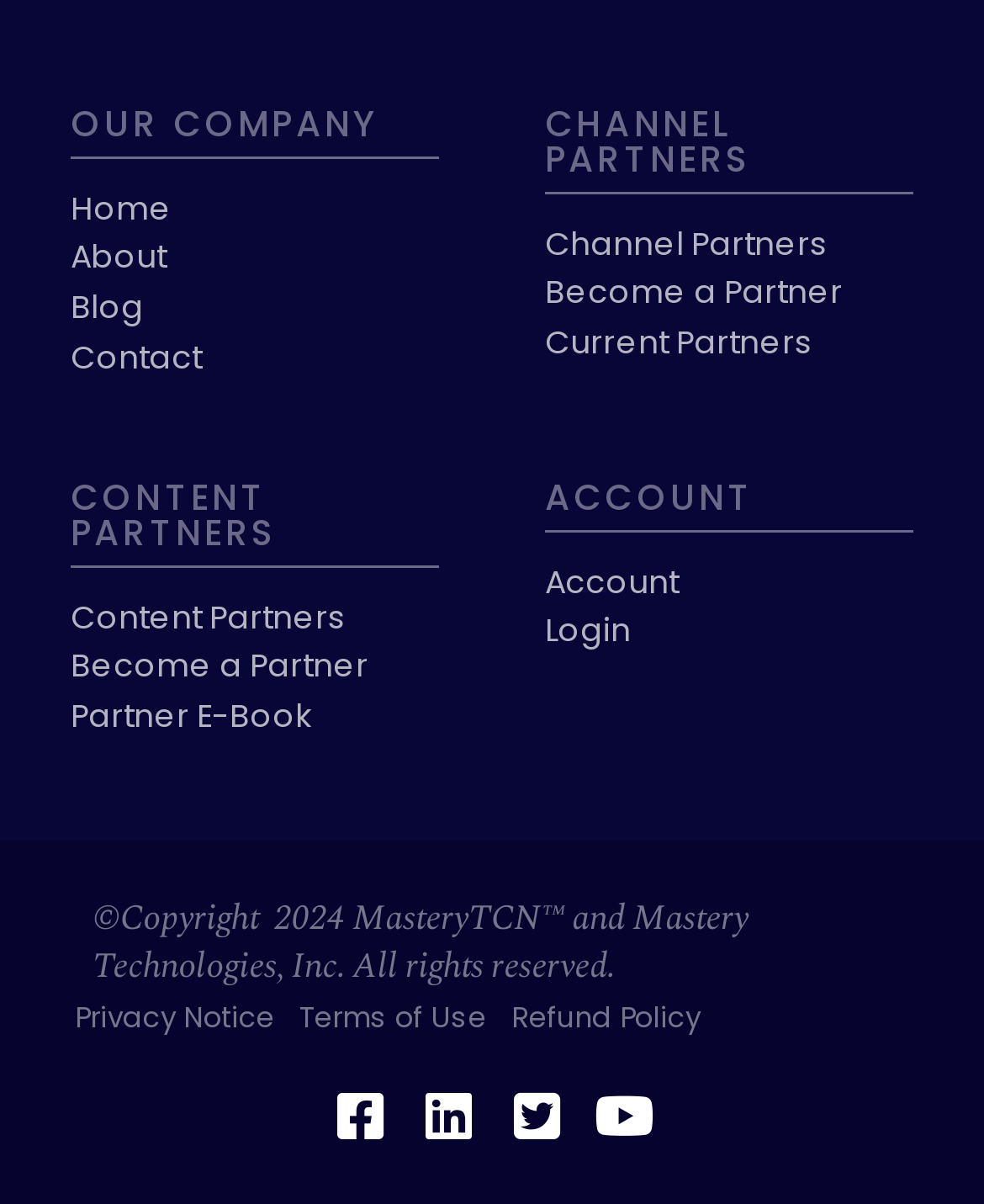Please provide a comprehensive response to the question below by analyzing the image: 
What is the copyright year mentioned at the bottom of the page?

I found the copyright information at the bottom of the page which mentions the year 2024.